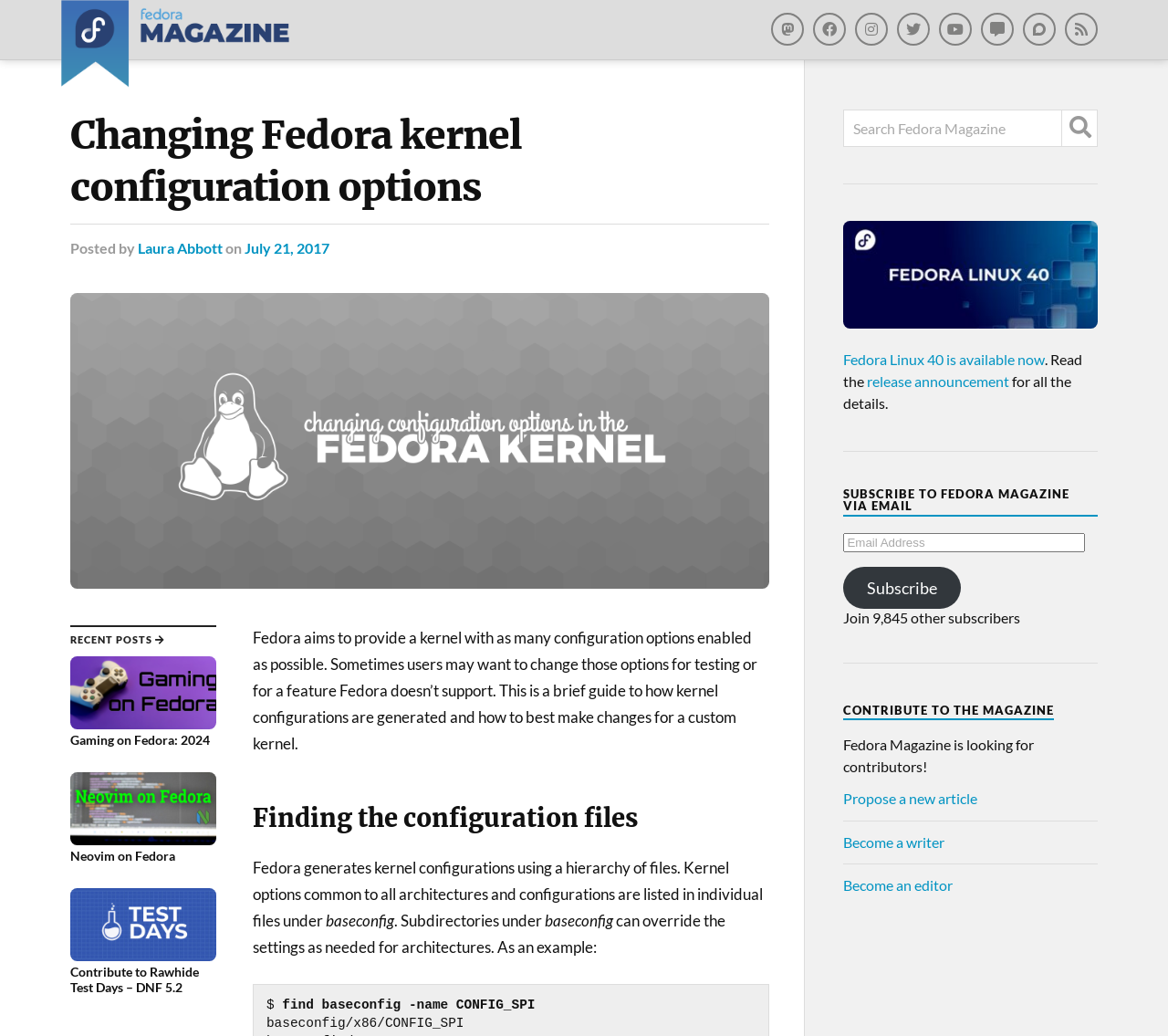Please find the bounding box for the UI component described as follows: "Propose a new article".

[0.722, 0.762, 0.837, 0.779]